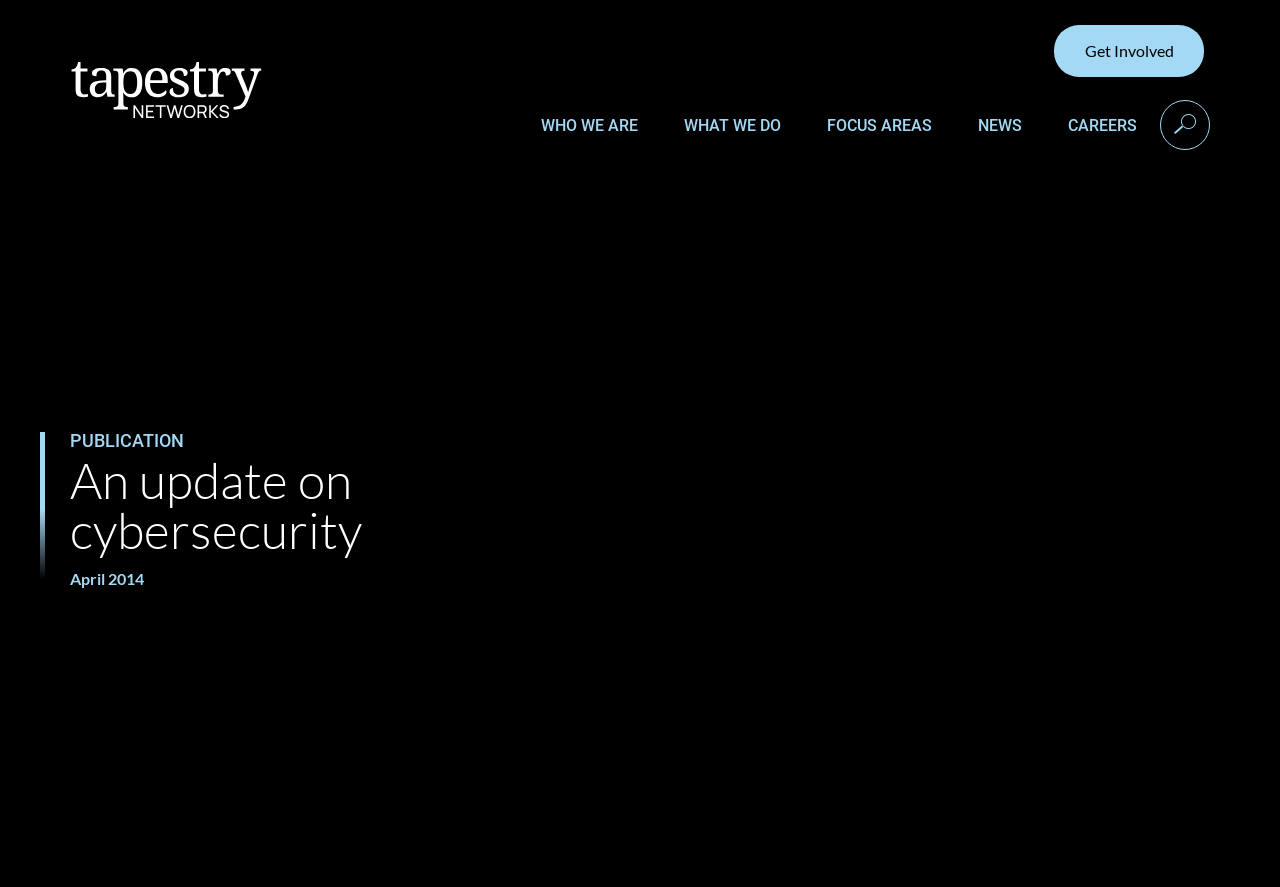Please provide the bounding box coordinates for the element that needs to be clicked to perform the following instruction: "search for something". The coordinates should be given as four float numbers between 0 and 1, i.e., [left, top, right, bottom].

[0.906, 0.112, 0.945, 0.169]